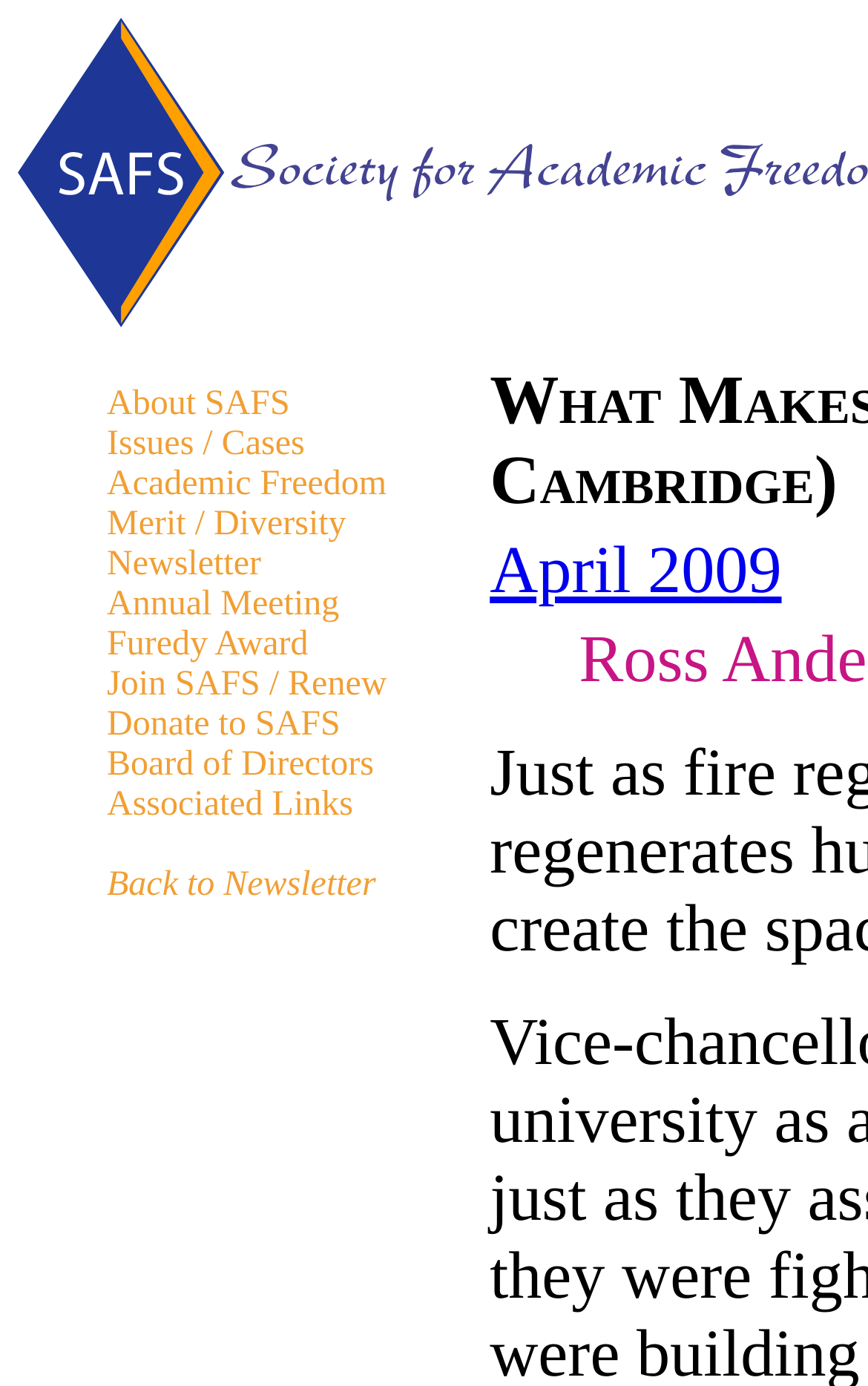Please determine the bounding box coordinates of the element to click in order to execute the following instruction: "check the Newsletter". The coordinates should be four float numbers between 0 and 1, specified as [left, top, right, bottom].

[0.123, 0.394, 0.301, 0.421]